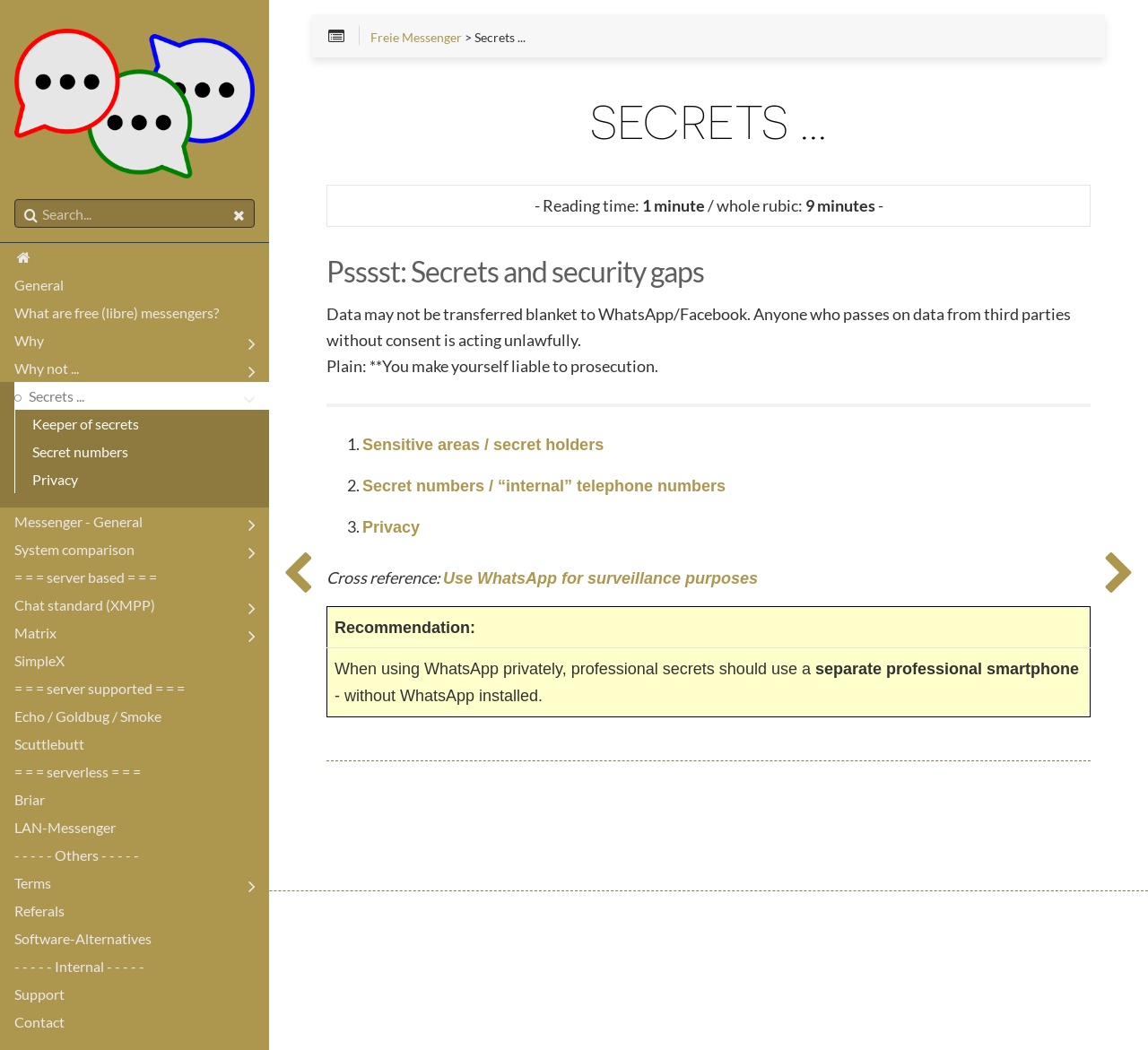Please identify the bounding box coordinates of the element I should click to complete this instruction: 'Click on 'Keeper of secrets''. The coordinates should be given as four float numbers between 0 and 1, like this: [left, top, right, bottom].

[0.026, 0.39, 0.234, 0.417]